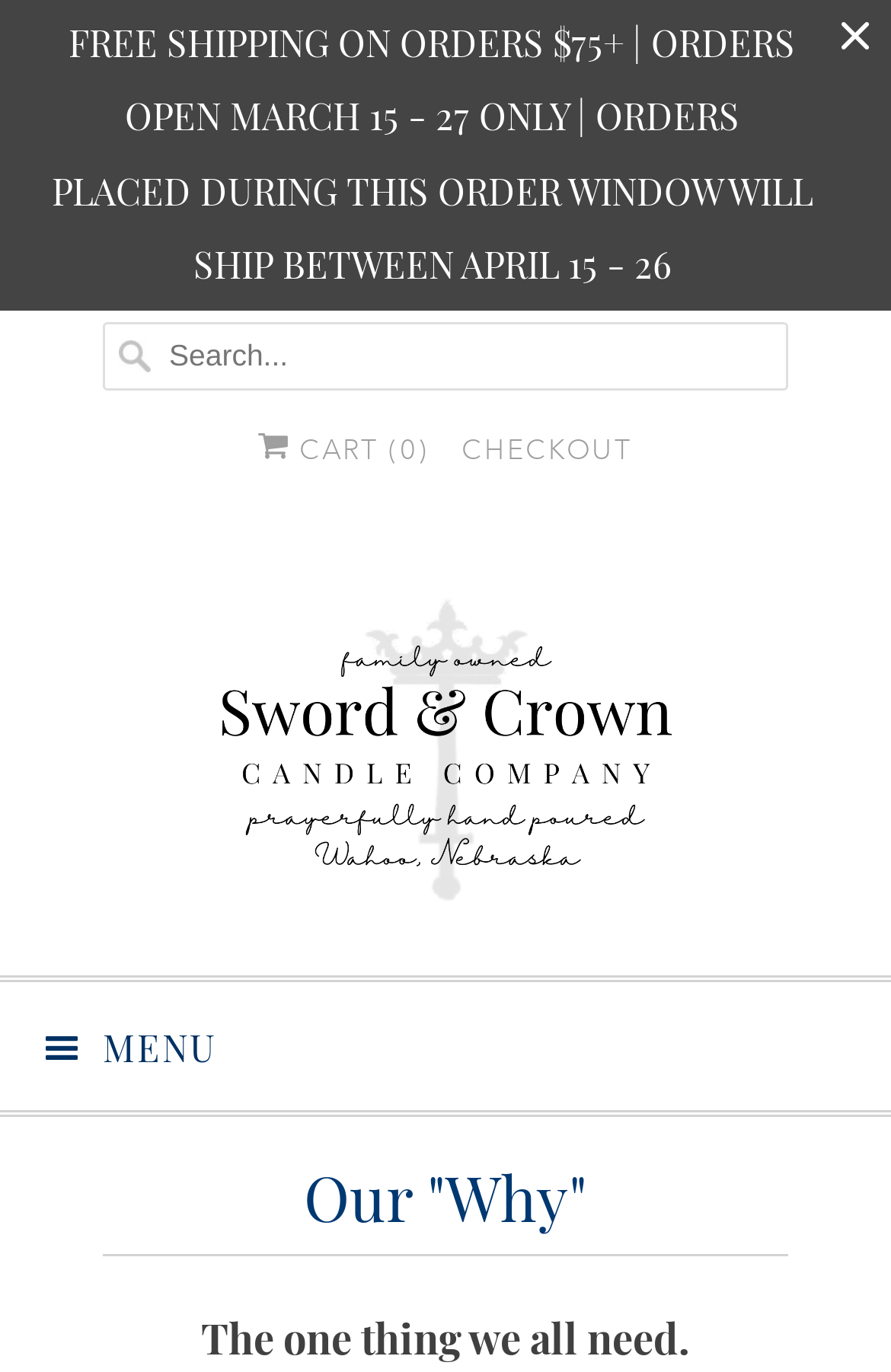Extract the bounding box coordinates for the UI element described by the text: "name="q" placeholder="Search..."". The coordinates should be in the form of [left, top, right, bottom] with values between 0 and 1.

[0.115, 0.234, 0.885, 0.284]